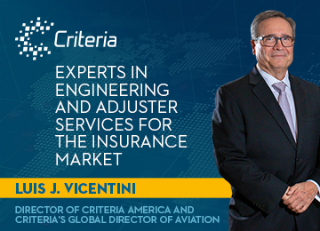Given the content of the image, can you provide a detailed answer to the question?
What is the company's area of expertise?

The caption highlights the company's expertise in the insurance industry, specifically mentioning 'Experts in Engineering and Adjuster Services for the Insurance Market', which indicates the company's area of expertise.